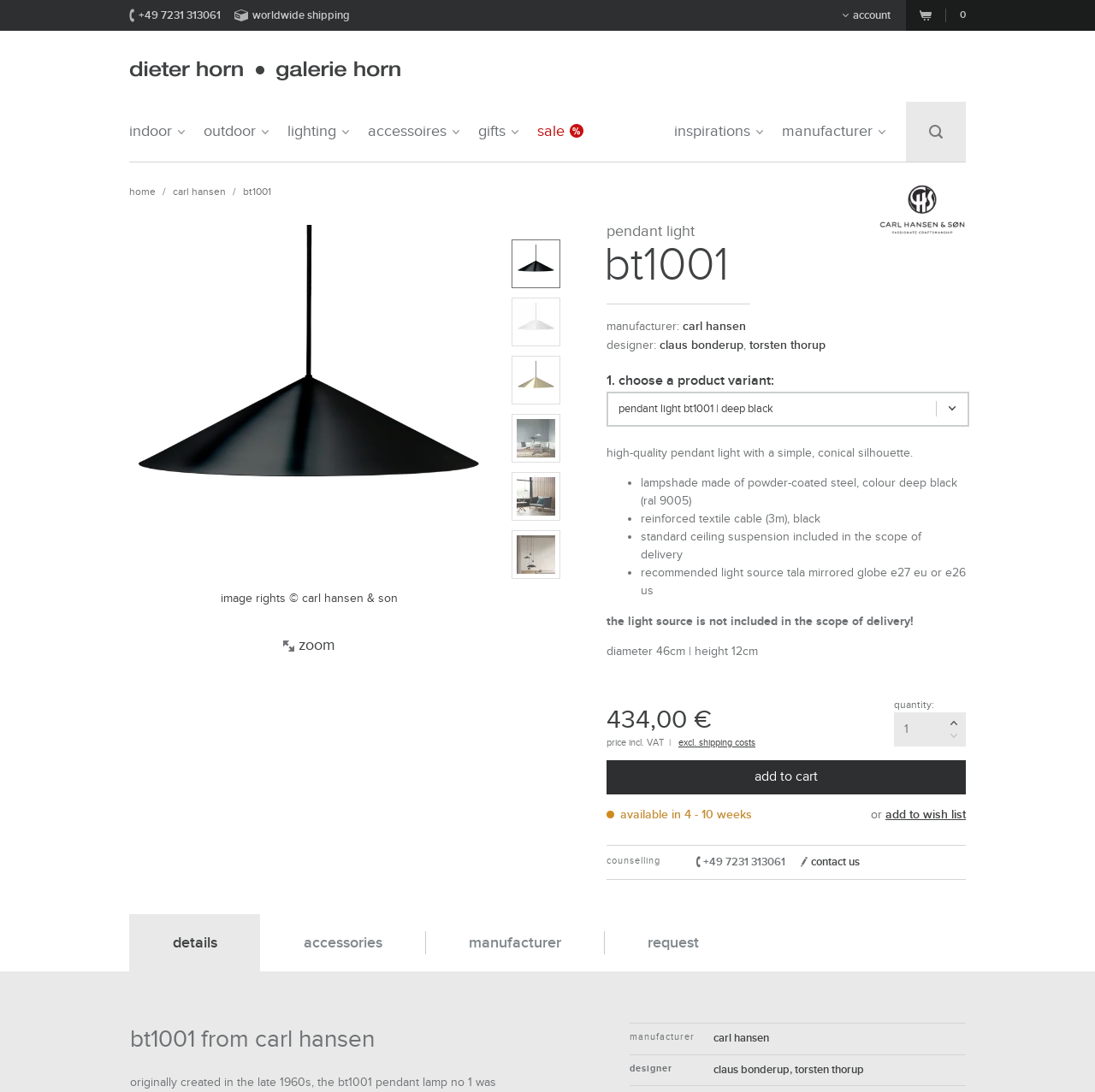Find the bounding box coordinates for the area that should be clicked to accomplish the instruction: "add the product to cart".

[0.554, 0.696, 0.882, 0.727]